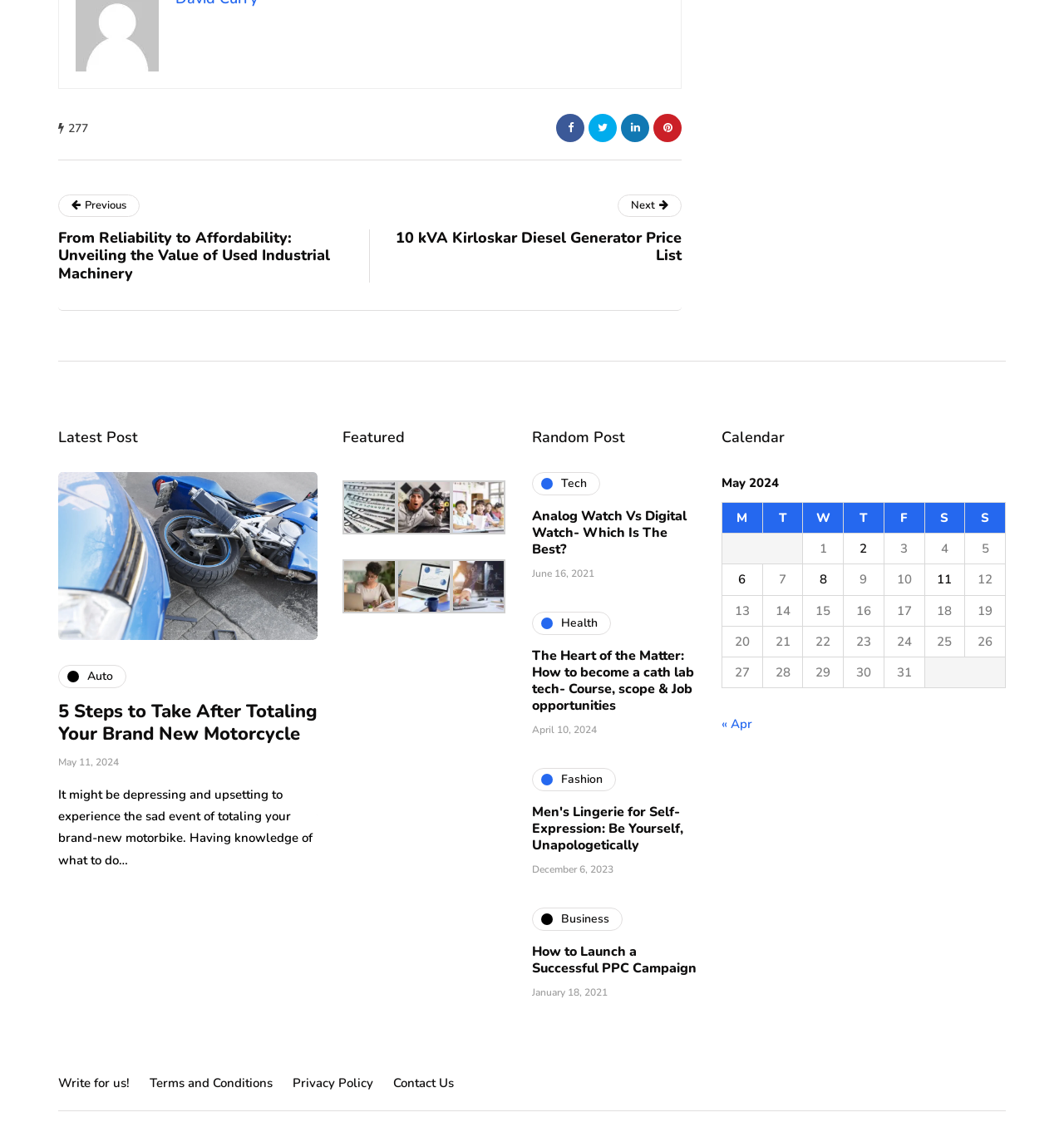Identify the bounding box coordinates of the region that should be clicked to execute the following instruction: "Click on the 'Previous' link".

[0.055, 0.174, 0.348, 0.253]